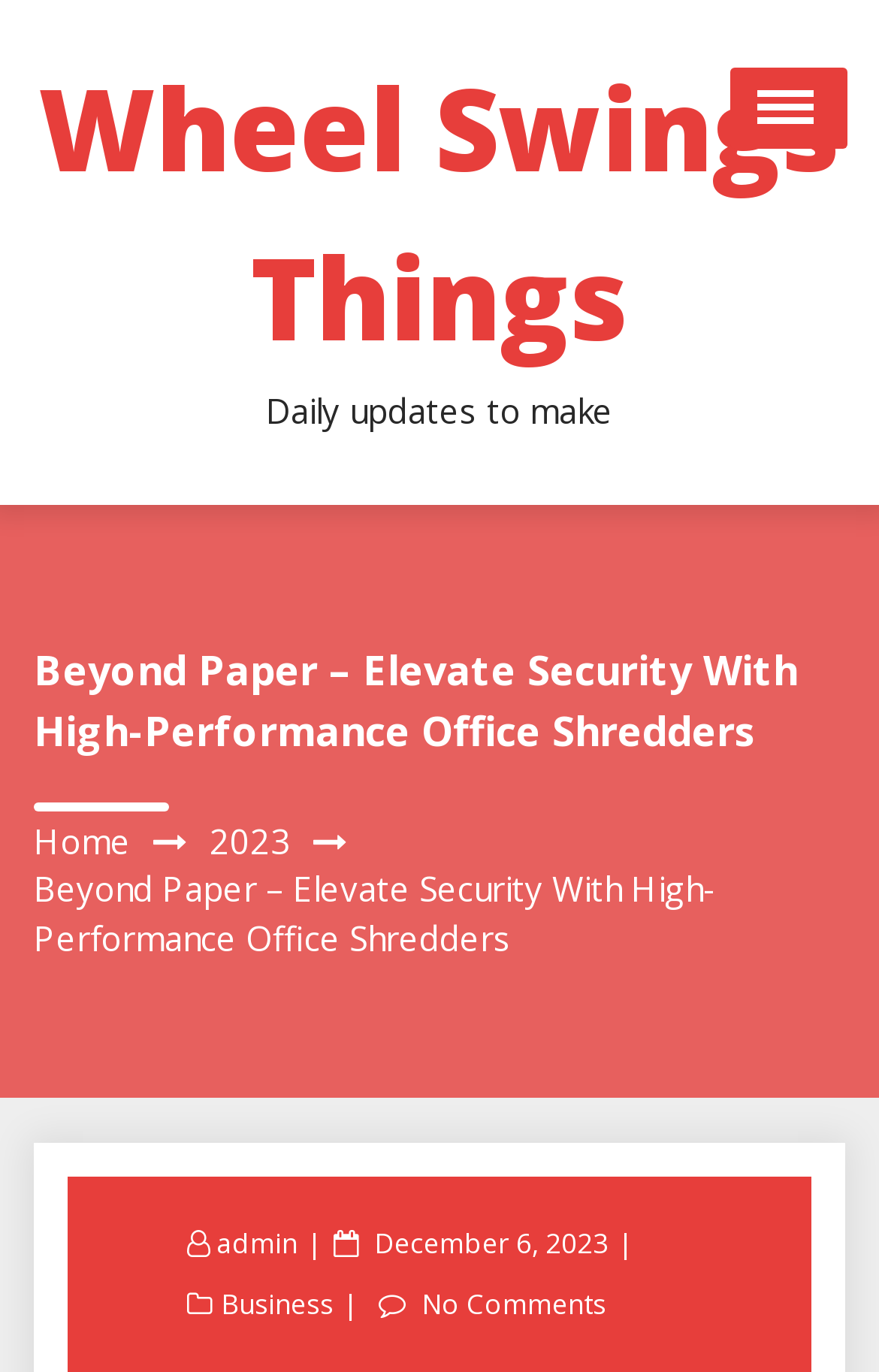Identify the webpage's primary heading and generate its text.

Wheel Swings Things